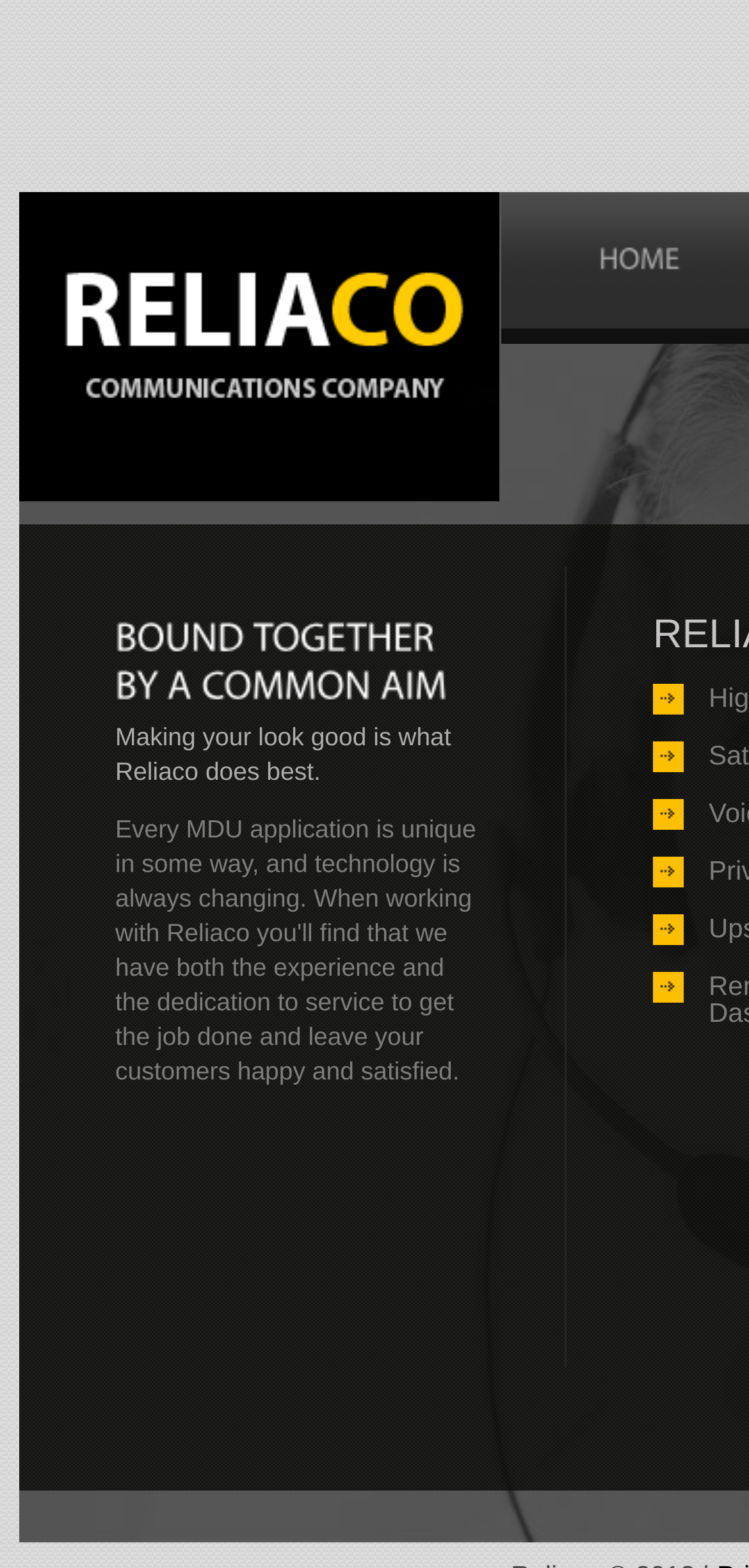Refer to the image and answer the question with as much detail as possible: What is the company's main goal?

Based on the heading 'BOUND TOGETHER BY A COMMON AIM', it can be inferred that the company's main goal is a common aim, which is not explicitly stated but implies a shared objective.